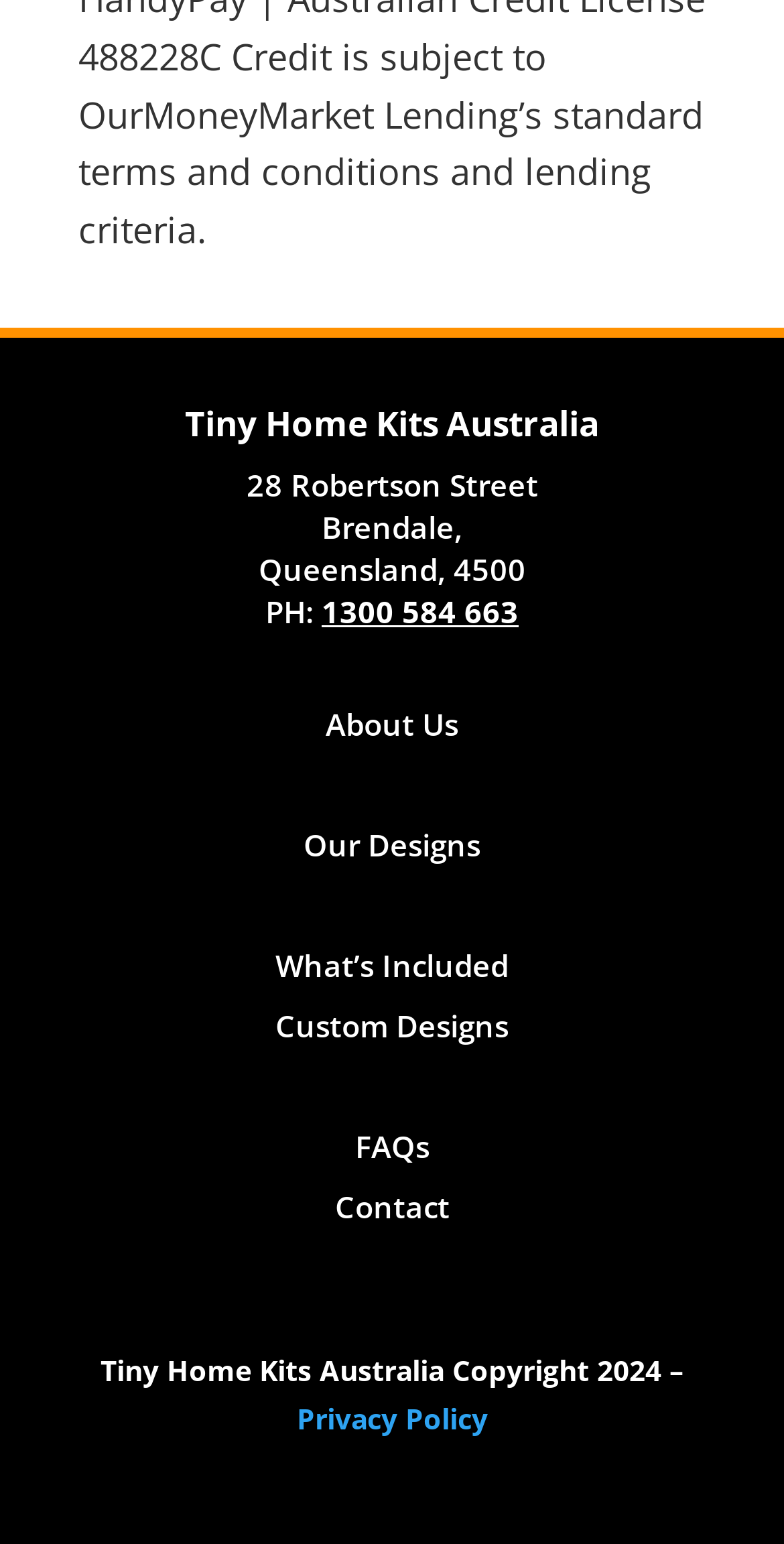How many main navigation links are there on the webpage?
Refer to the image and provide a one-word or short phrase answer.

6